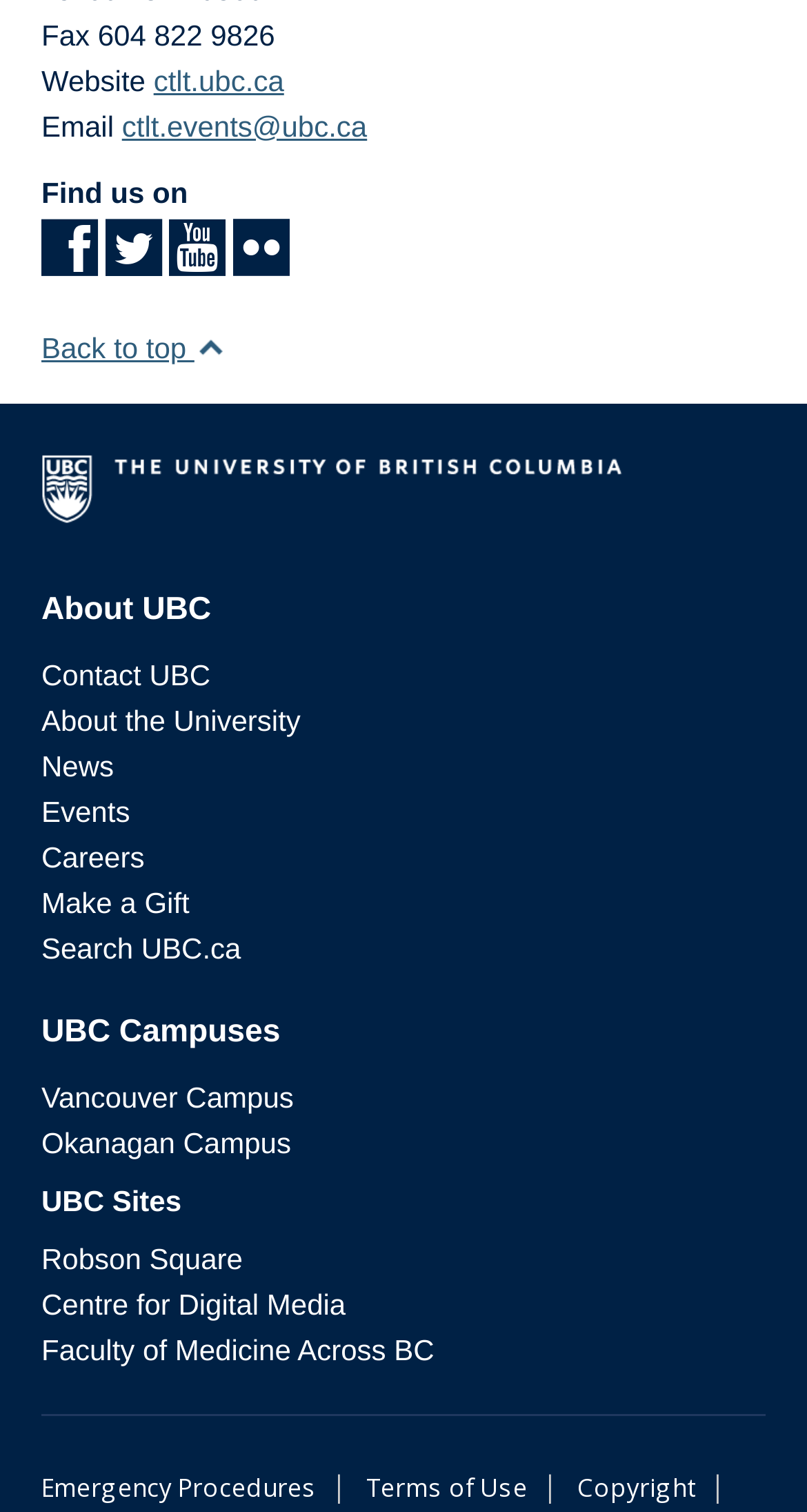What is the fax number?
Using the picture, provide a one-word or short phrase answer.

604 822 9826